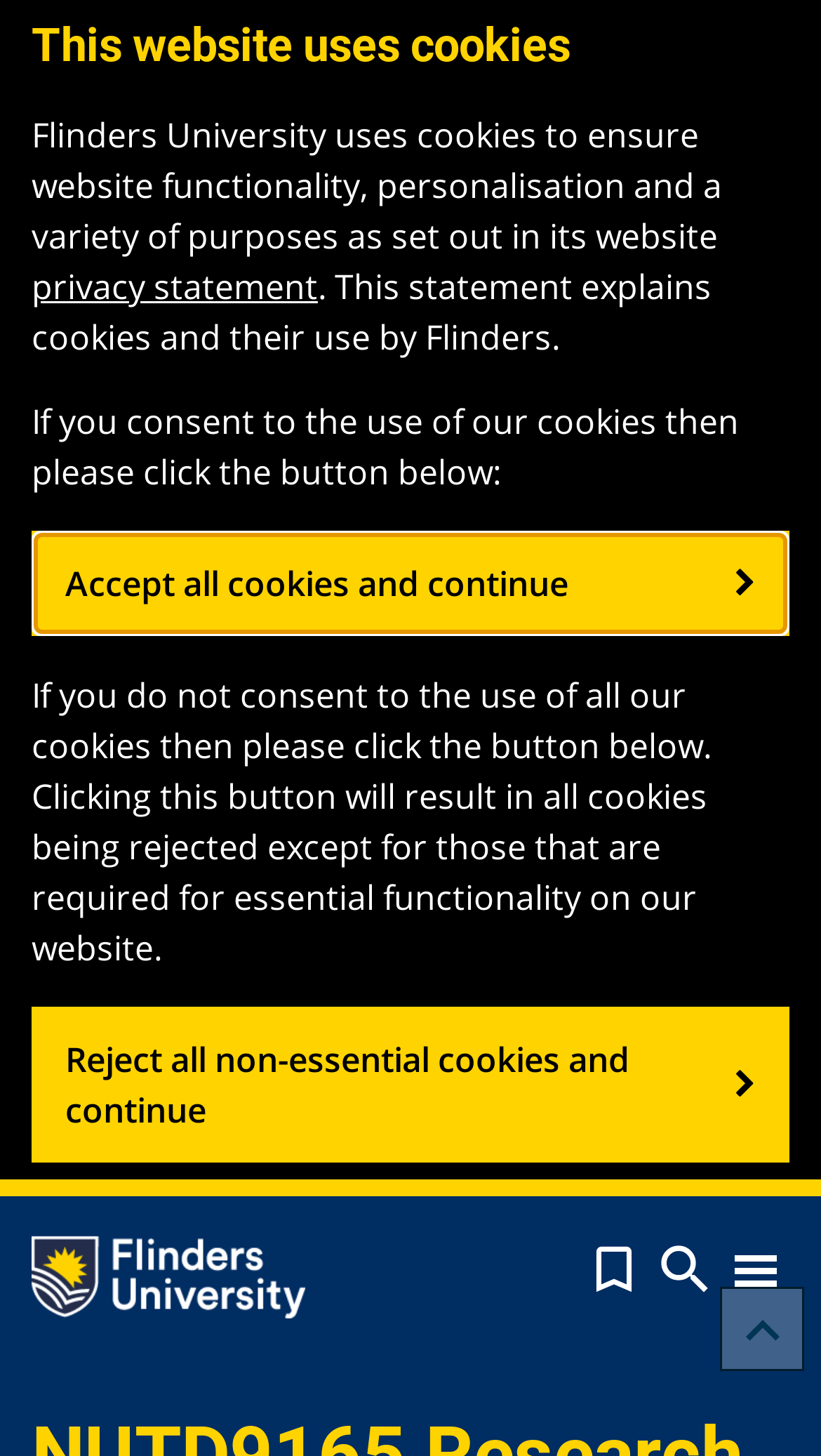Can you show the bounding box coordinates of the region to click on to complete the task described in the instruction: "Toggle navigation"?

[0.883, 0.856, 0.962, 0.889]